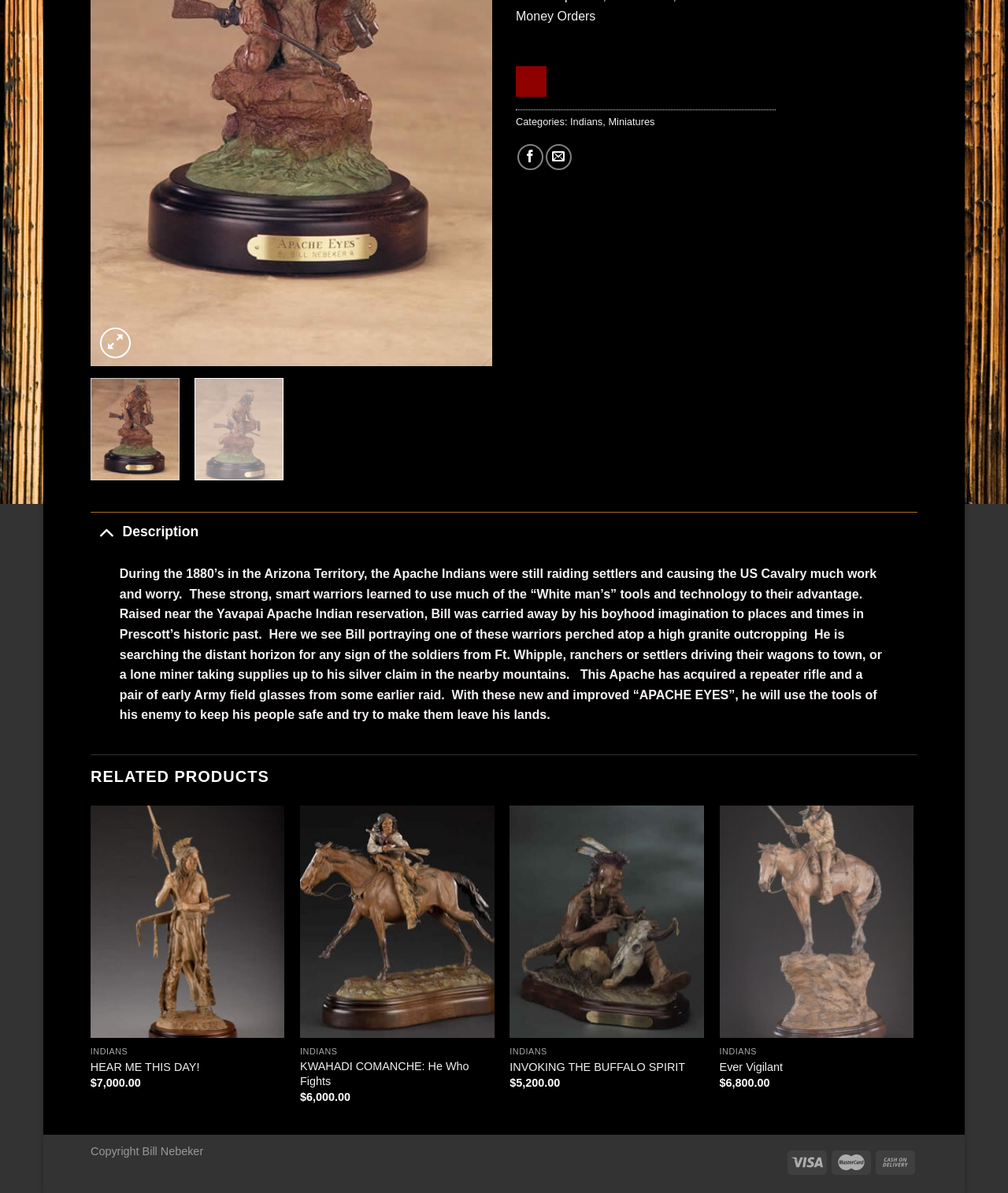Based on the description "aria-label="Wishlist"", find the bounding box of the specified UI element.

[0.873, 0.682, 0.897, 0.702]